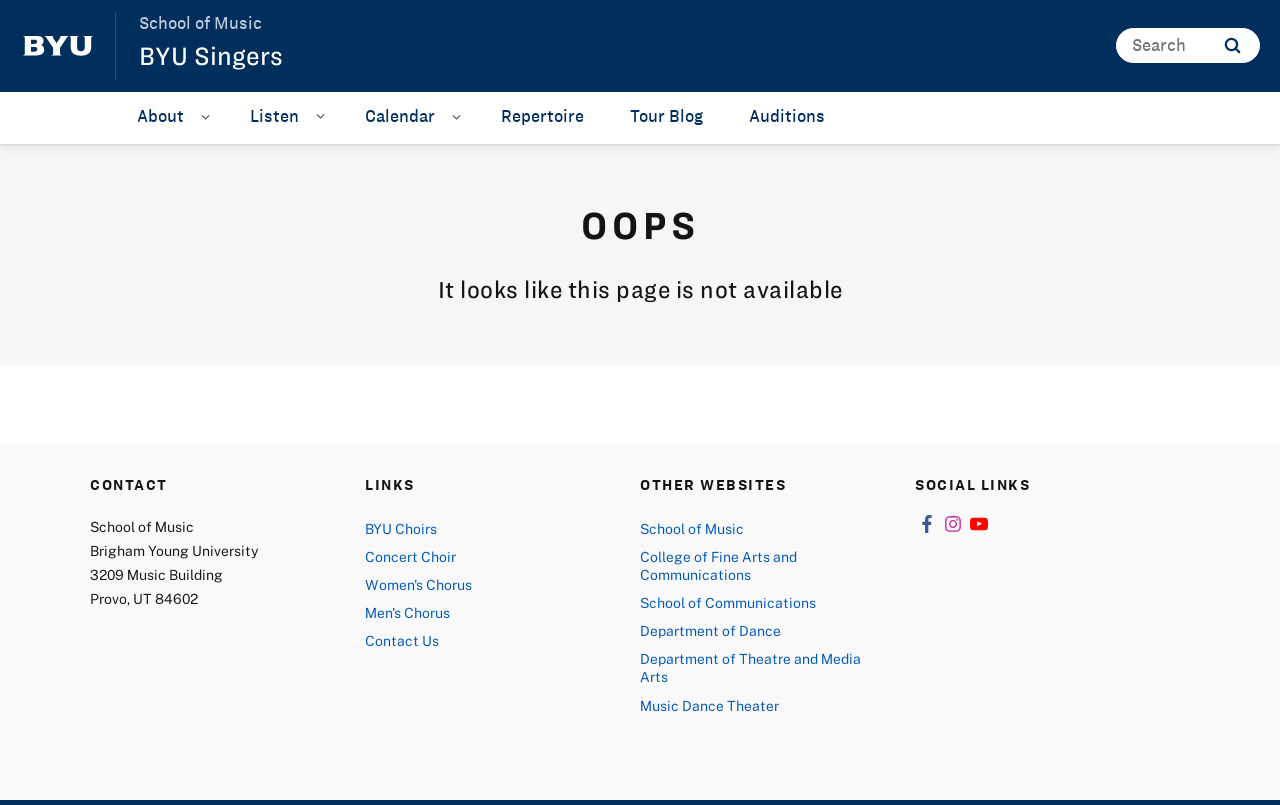What is the name of the university?
Identify the answer in the screenshot and reply with a single word or phrase.

Brigham Young University